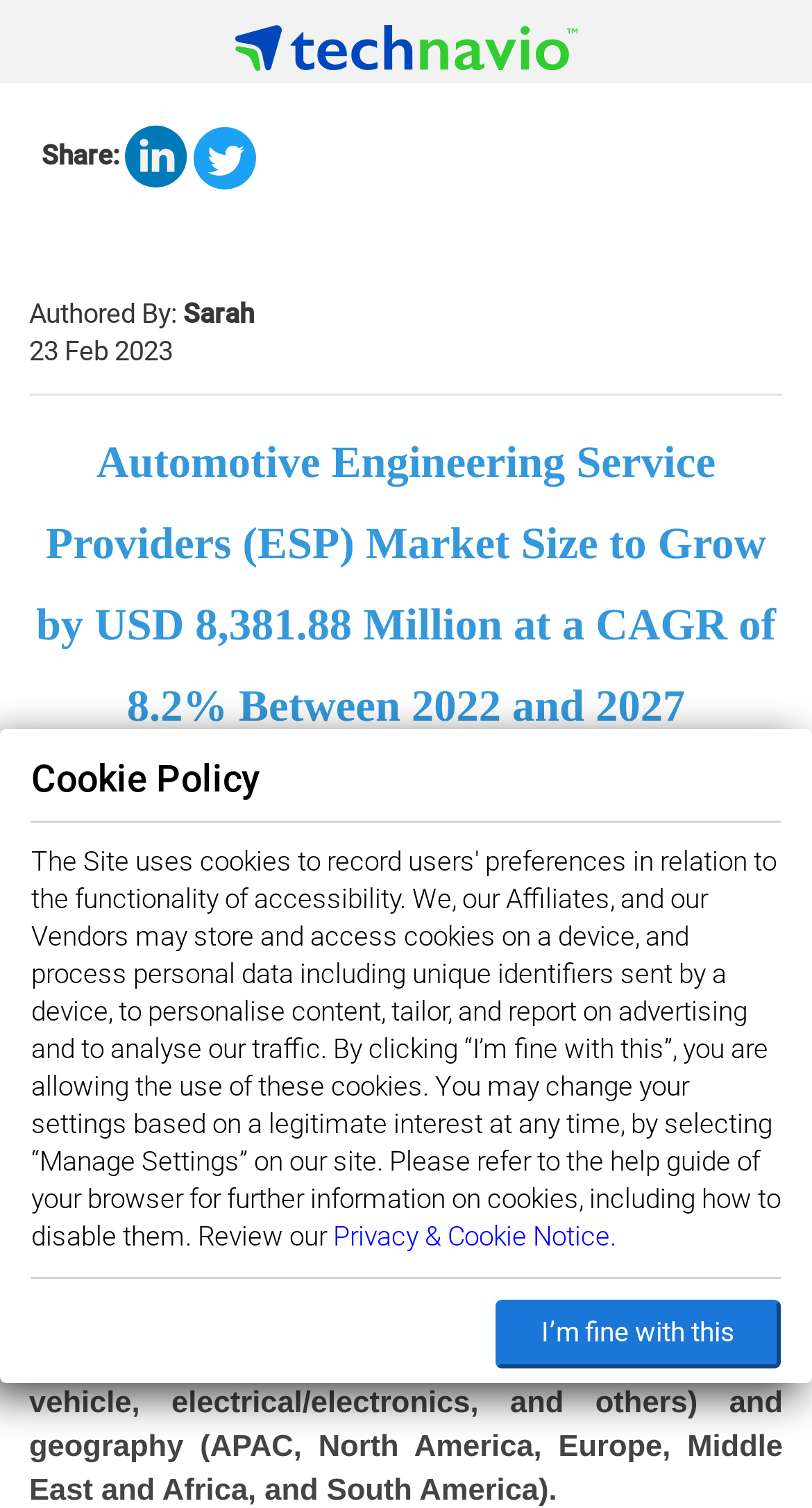What is the year-over-year growth rate in 2023?
Please respond to the question with a detailed and informative answer.

The year-over-year growth rate in 2023 is mentioned in the webpage as 'The automotive engineering service providers market will witness a YOY of 7.38% in 2023'.